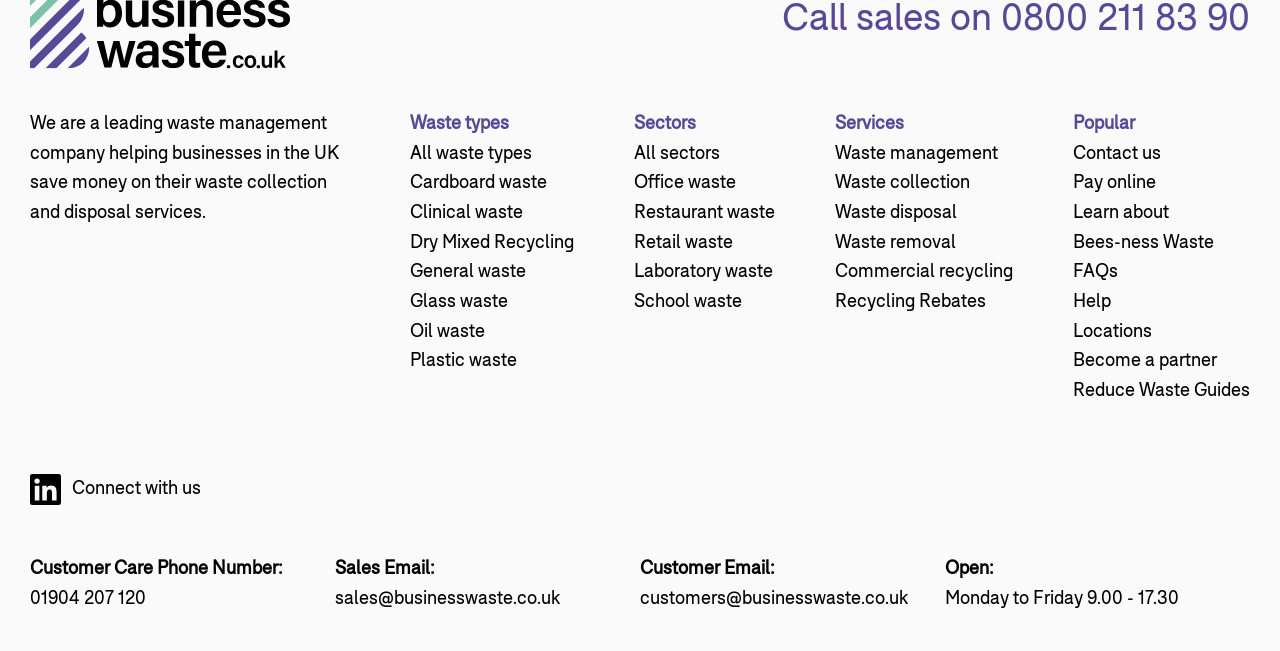Show the bounding box coordinates of the region that should be clicked to follow the instruction: "Learn about Bees-ness Waste."

[0.838, 0.359, 0.948, 0.386]